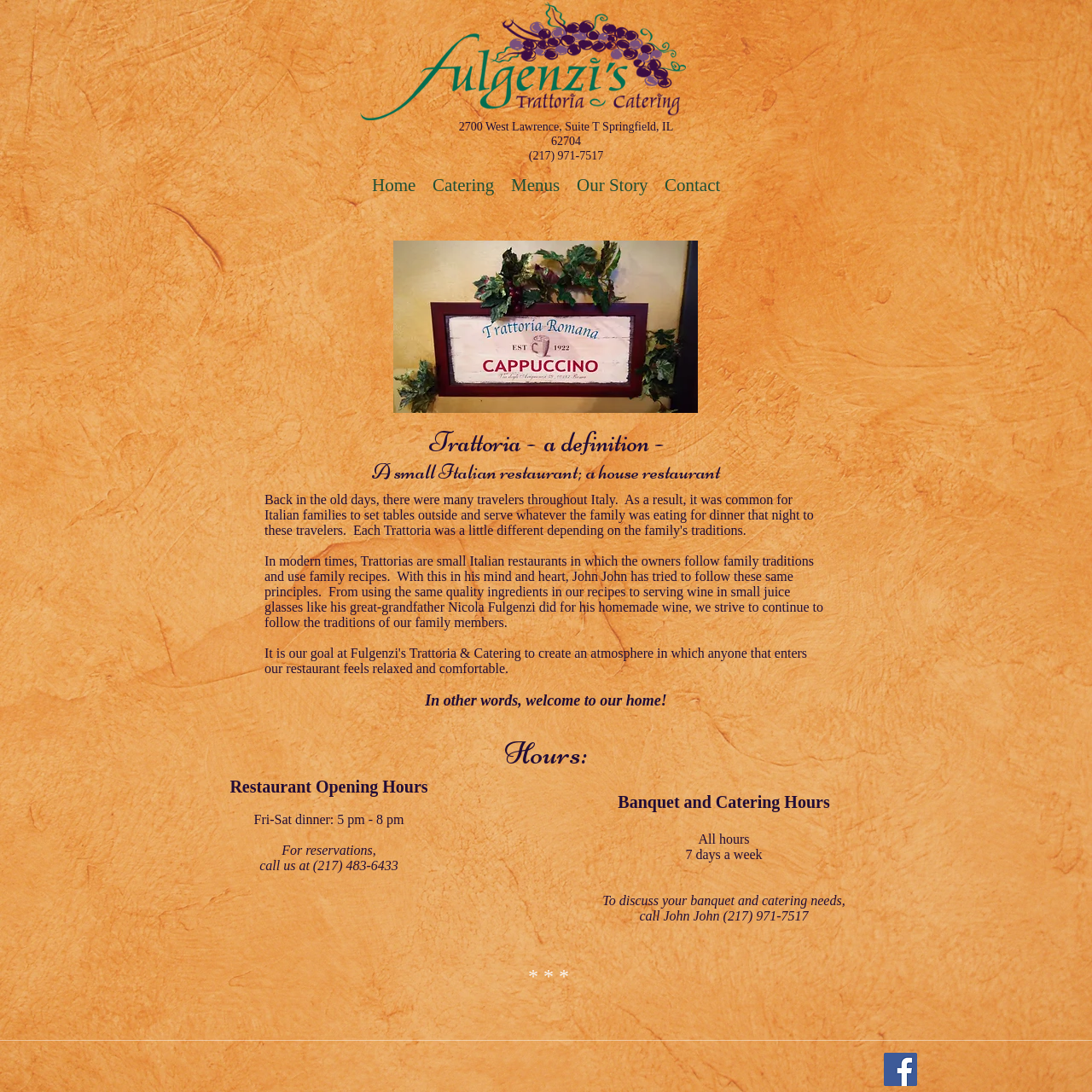Please provide the bounding box coordinate of the region that matches the element description: Our Story. Coordinates should be in the format (top-left x, top-left y, bottom-right x, bottom-right y) and all values should be between 0 and 1.

[0.52, 0.159, 0.601, 0.177]